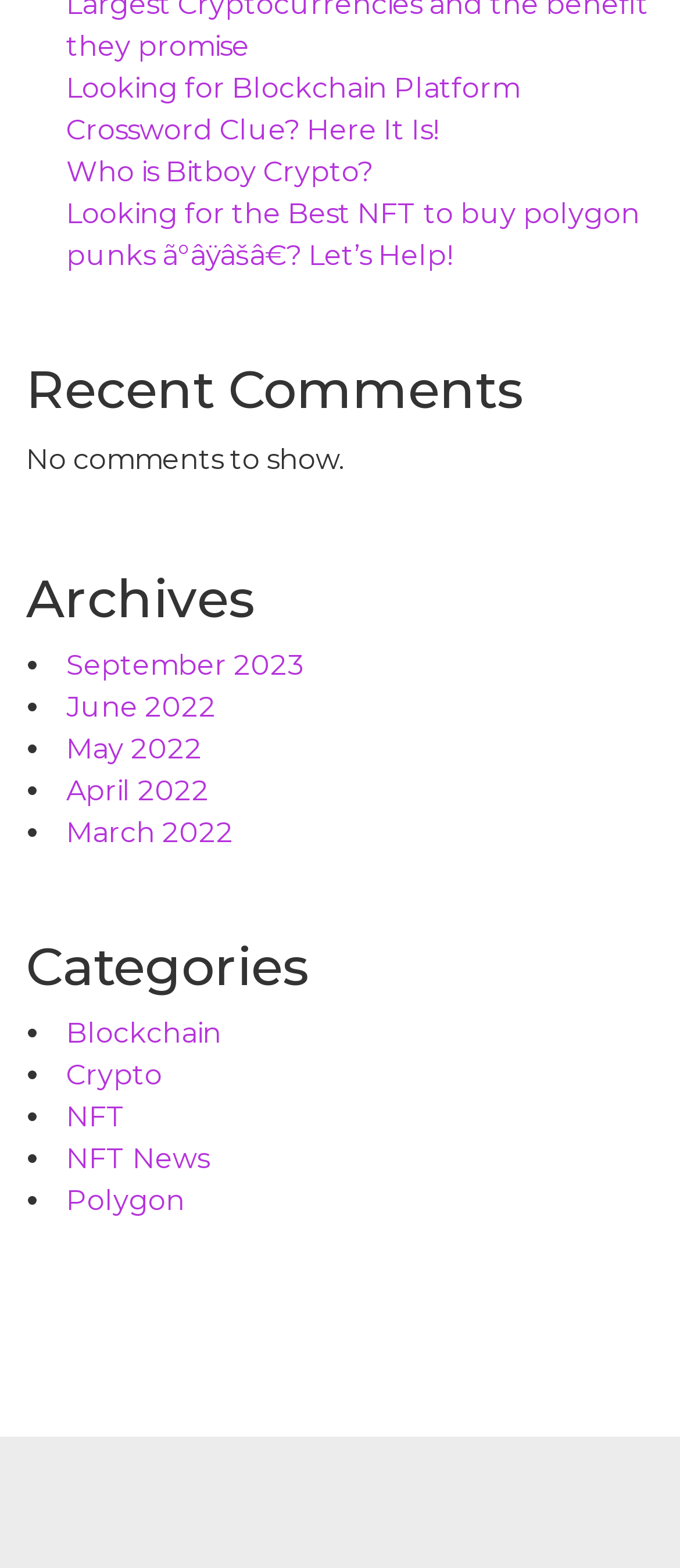Please determine the bounding box of the UI element that matches this description: Polygon. The coordinates should be given as (top-left x, top-left y, bottom-right x, bottom-right y), with all values between 0 and 1.

[0.097, 0.755, 0.272, 0.776]